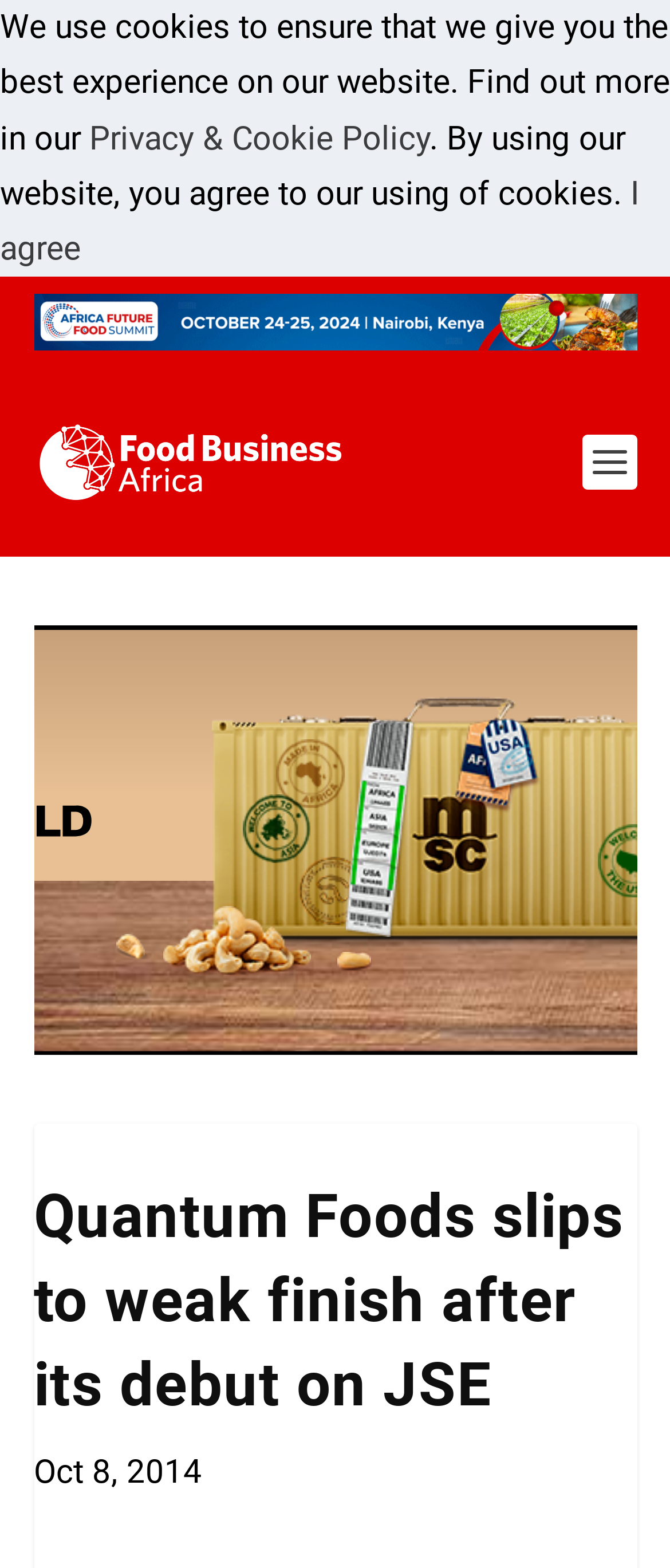What is the topic of the article?
Answer with a single word or phrase, using the screenshot for reference.

Food Business